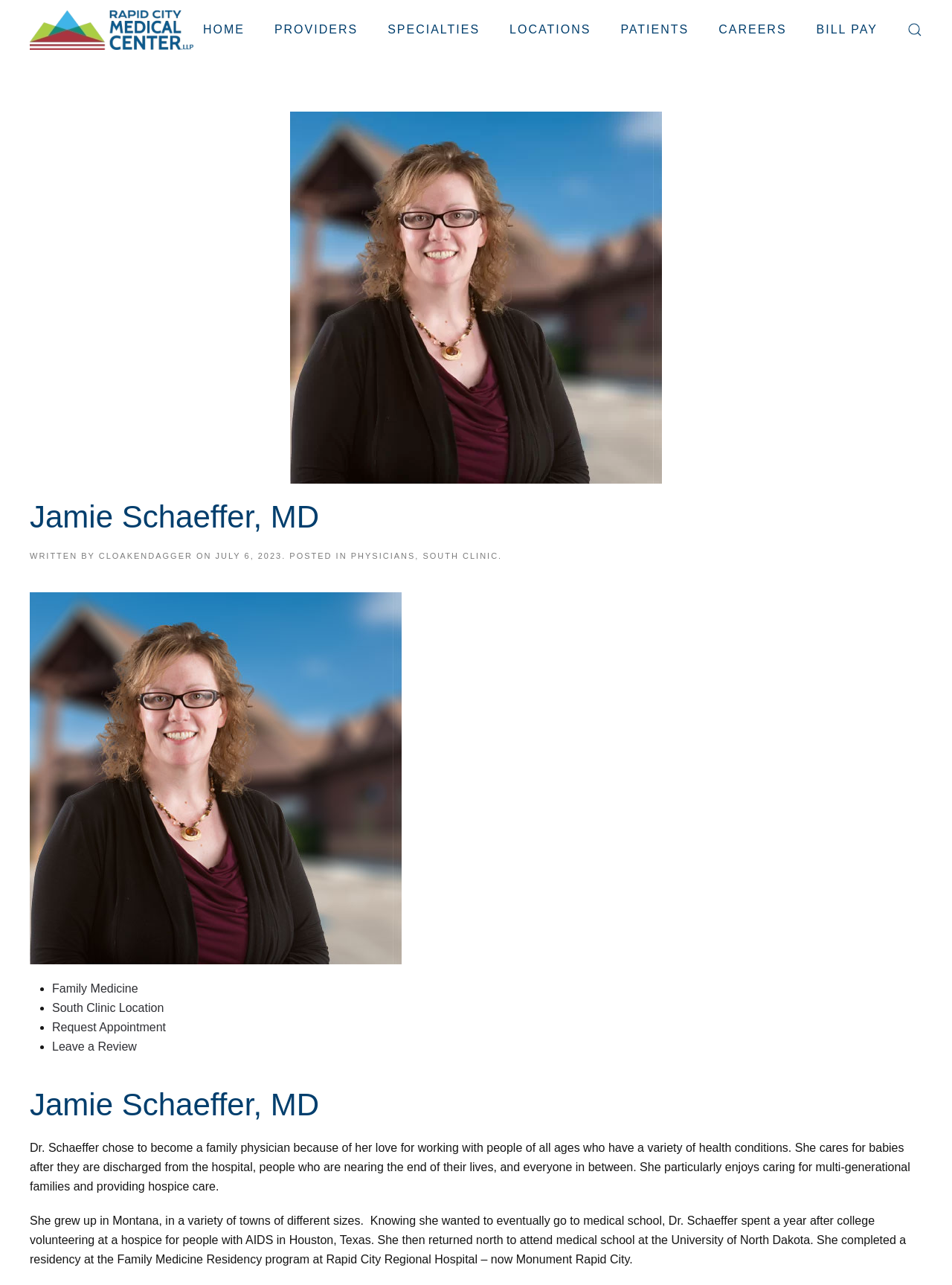Please mark the clickable region by giving the bounding box coordinates needed to complete this instruction: "Click the 'BILL PAY' link".

[0.857, 0.0, 0.922, 0.046]